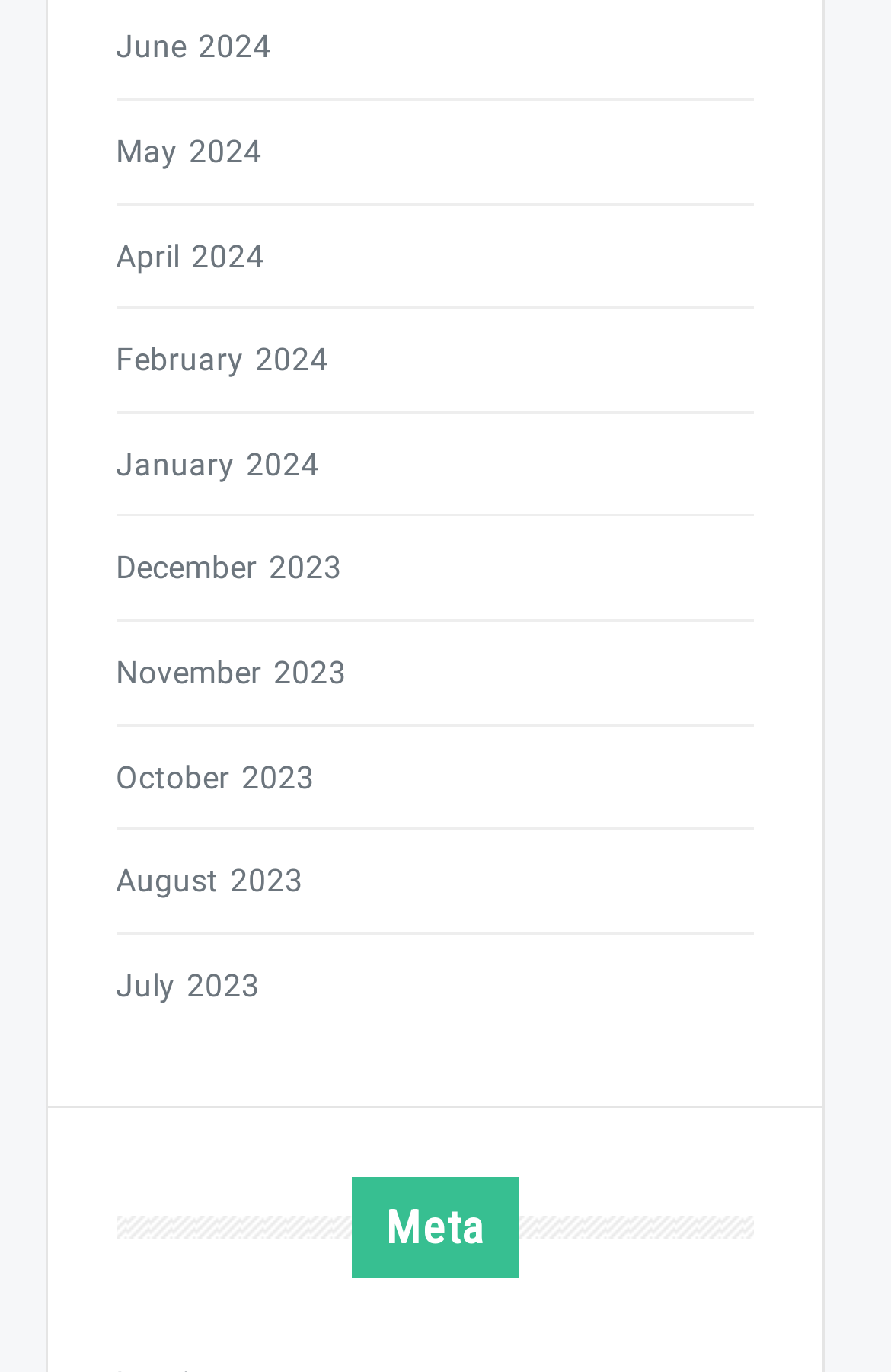Is there a link for March 2024?
Provide an in-depth and detailed explanation in response to the question.

I searched the list of links on the webpage and did not find a link for 'March 2024', indicating that it is not present on the webpage.